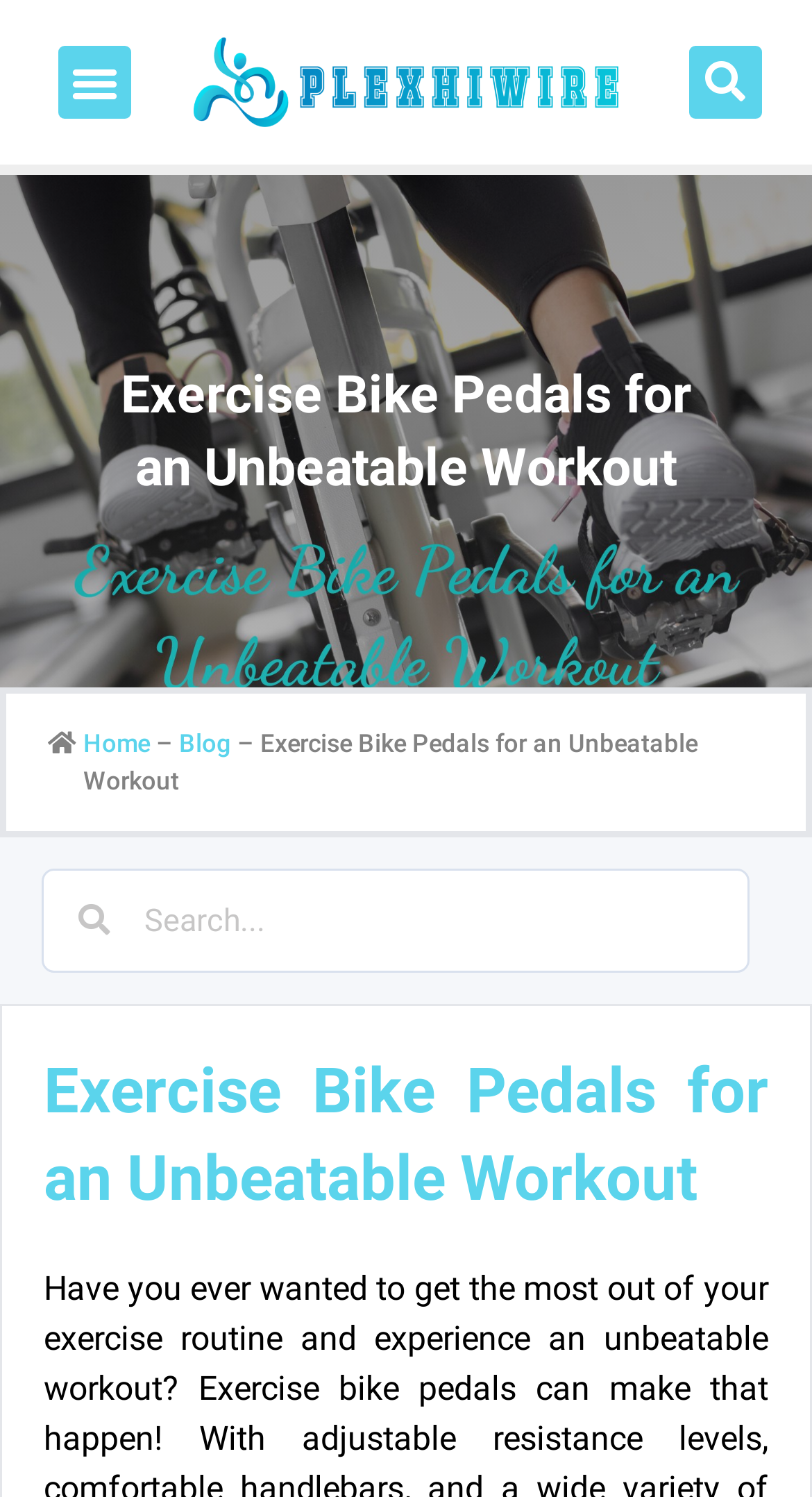What is the purpose of the button 'Menu Toggle'?
Based on the image, answer the question in a detailed manner.

I inferred the purpose of the button 'Menu Toggle' by its name and location at the top left corner of the webpage, which is a common location for menu toggles. The button's name also suggests that it is used to toggle the menu.